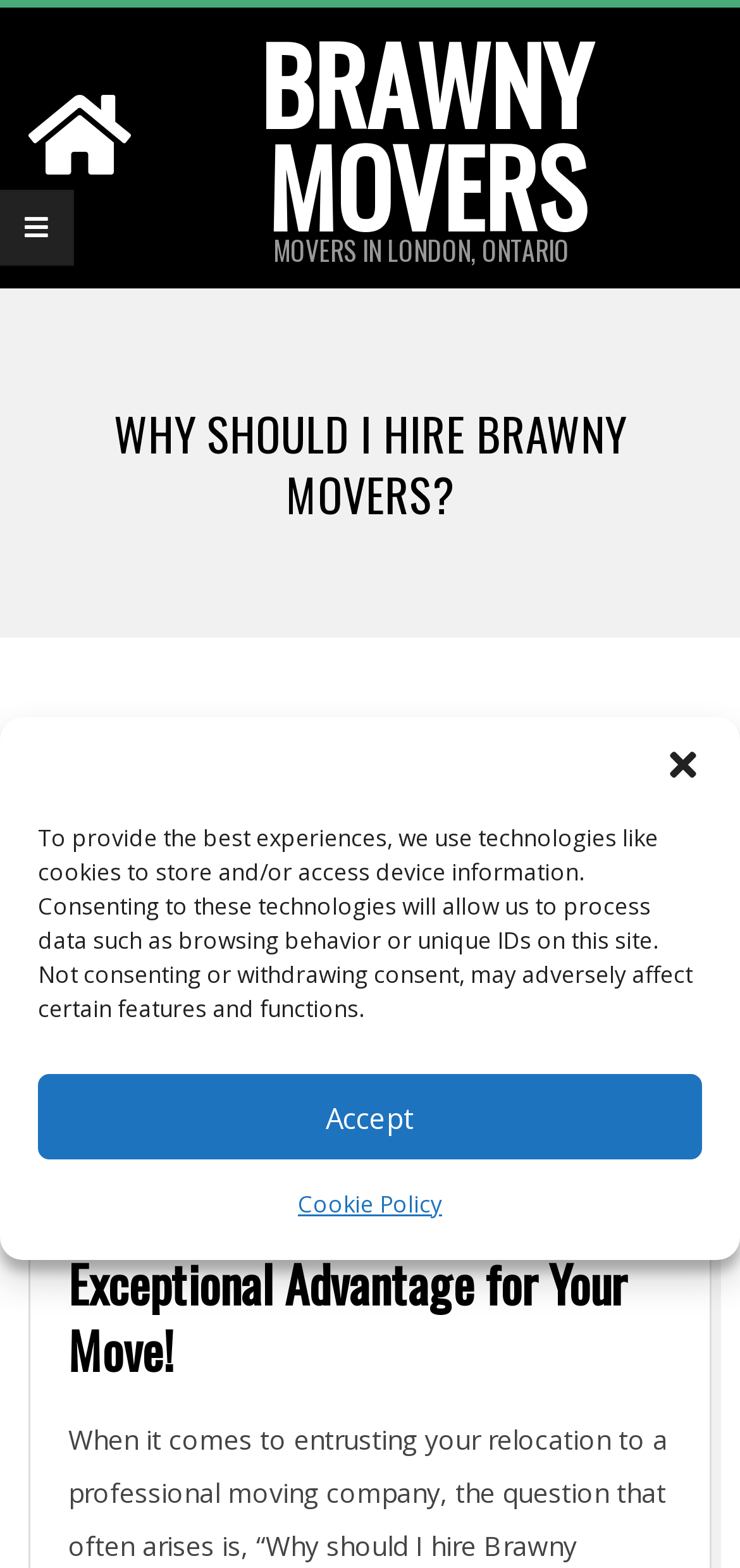Please extract the webpage's main title and generate its text content.

WHY SHOULD I HIRE BRAWNY MOVERS?